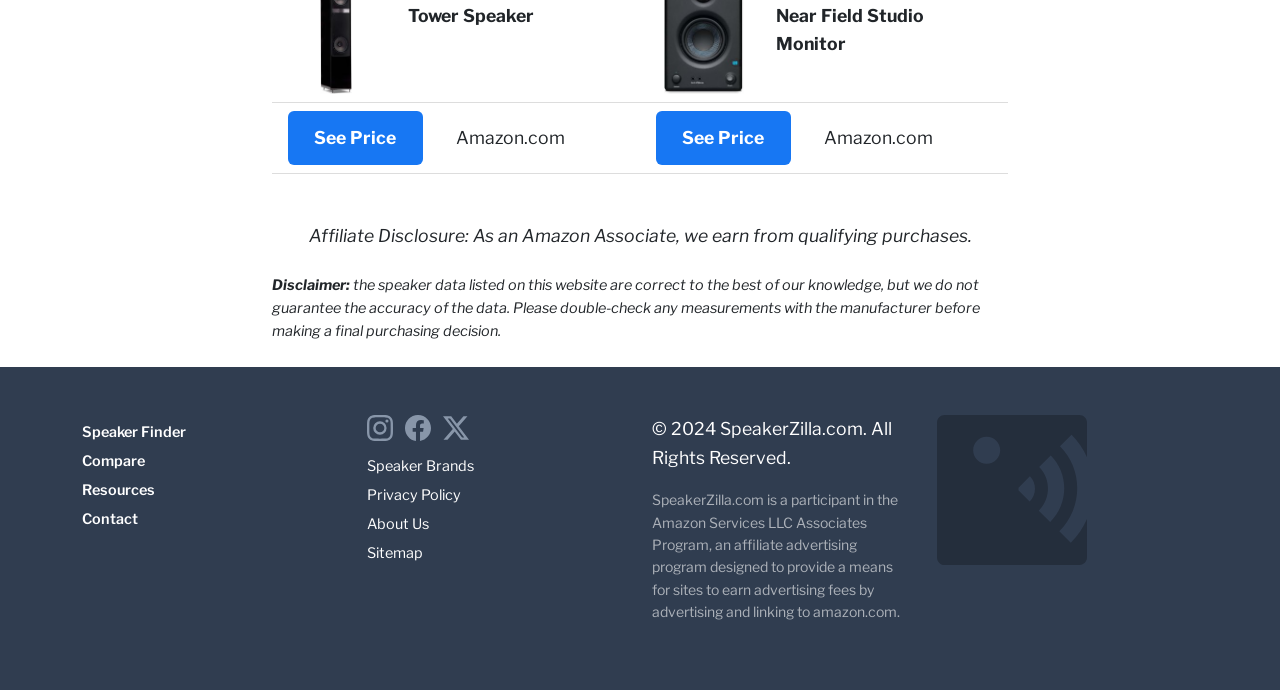Identify the bounding box coordinates of the area that should be clicked in order to complete the given instruction: "Read the Affiliate Disclosure". The bounding box coordinates should be four float numbers between 0 and 1, i.e., [left, top, right, bottom].

[0.241, 0.326, 0.759, 0.357]